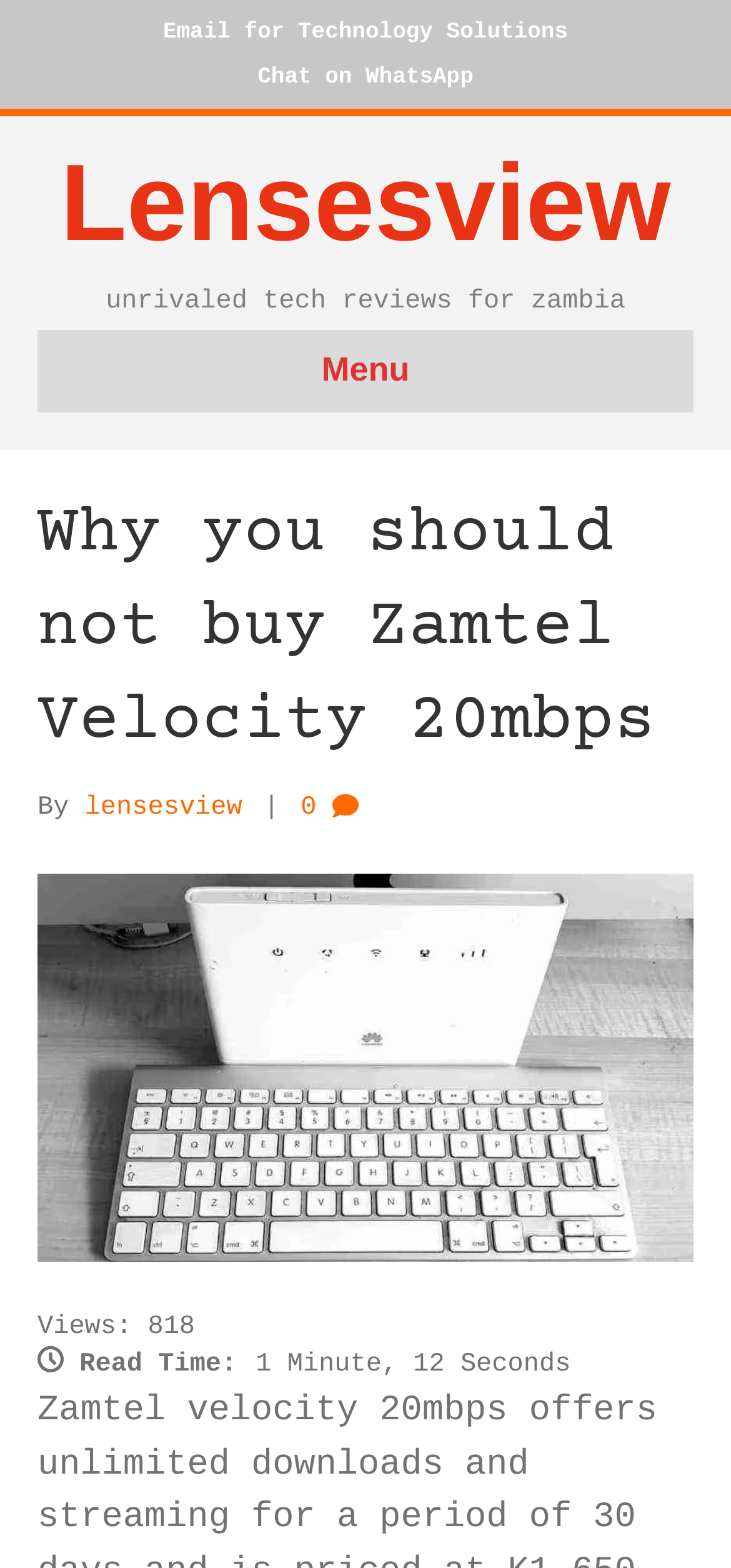Provide a brief response to the question below using one word or phrase:
What is the read time of the article?

1 Minute, 12 Seconds